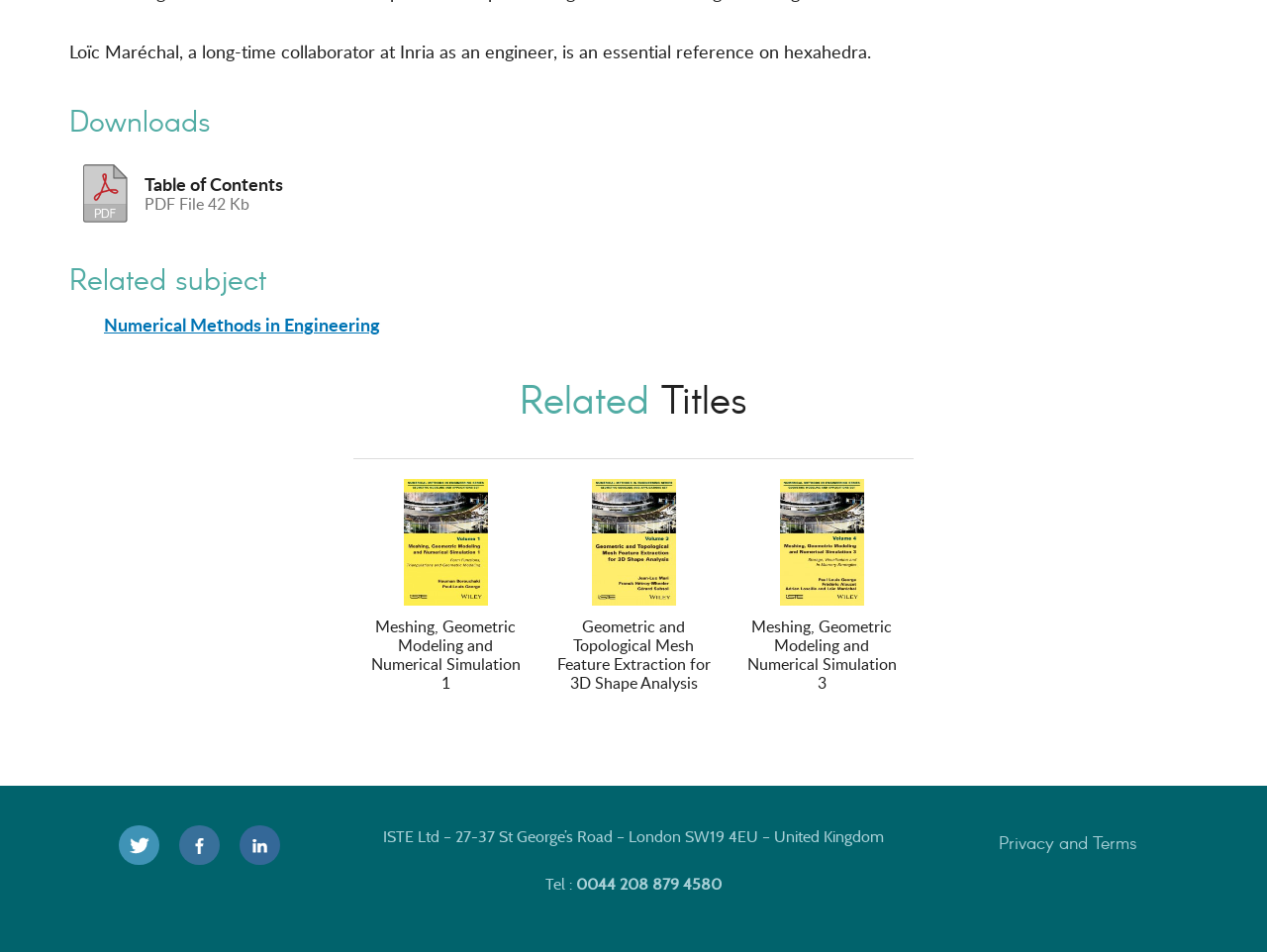Please mark the bounding box coordinates of the area that should be clicked to carry out the instruction: "View the book Meshing, Geometric Modeling and Numerical Simulation 1".

[0.279, 0.503, 0.424, 0.784]